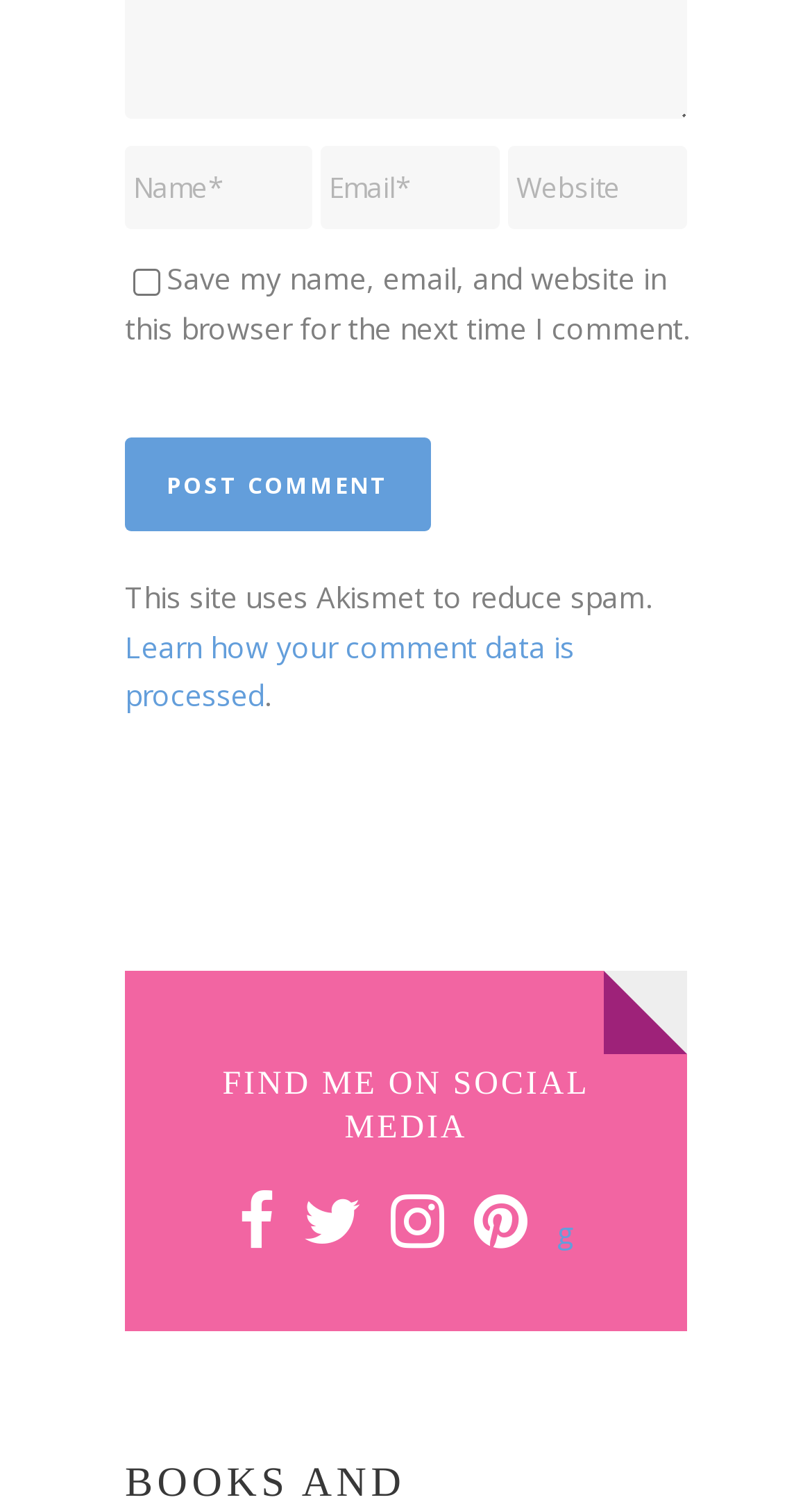Provide a short, one-word or phrase answer to the question below:
What is the purpose of the first textbox?

Enter name